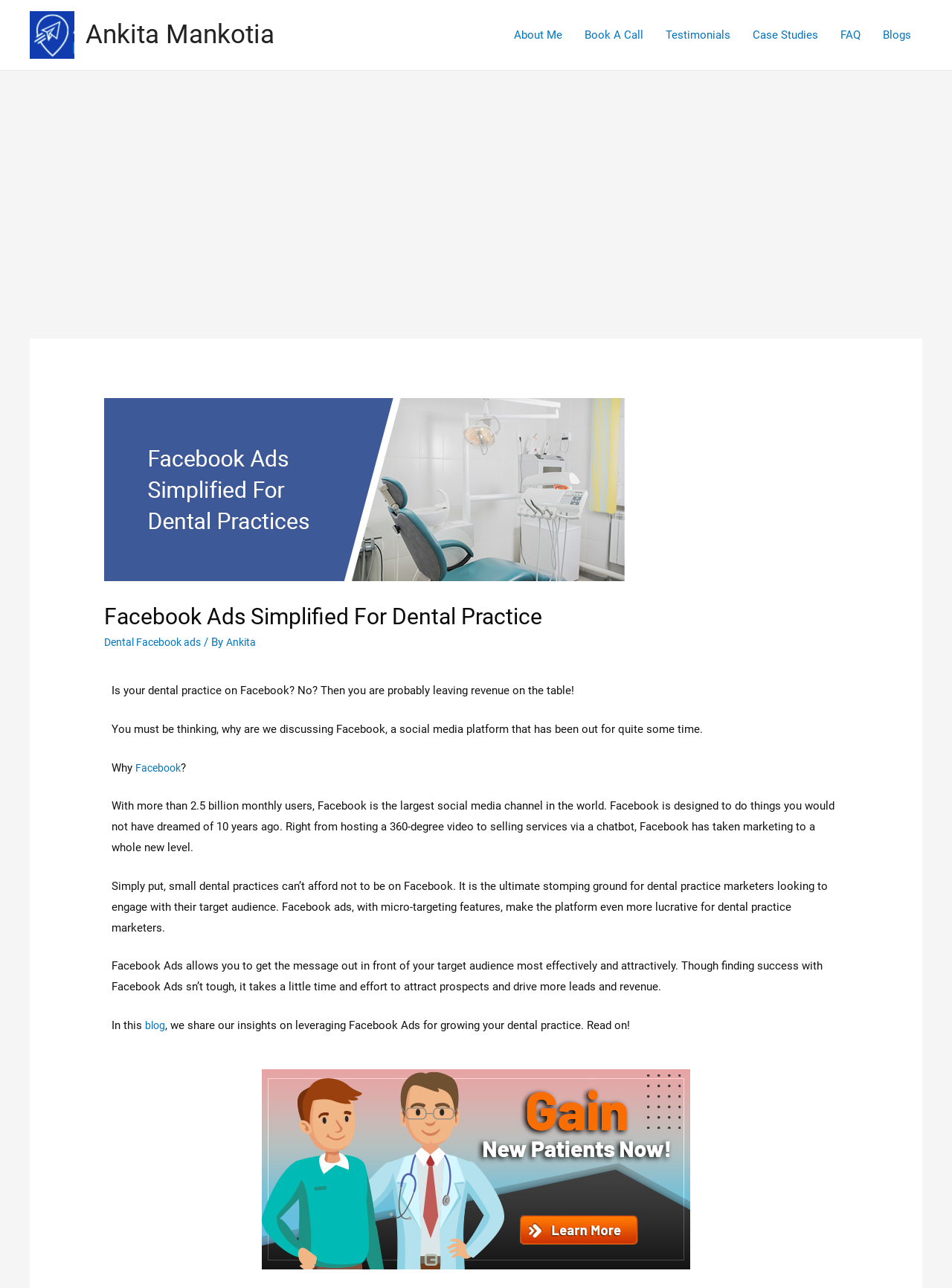Using the provided element description "Ankita", determine the bounding box coordinates of the UI element.

[0.246, 0.493, 0.28, 0.504]